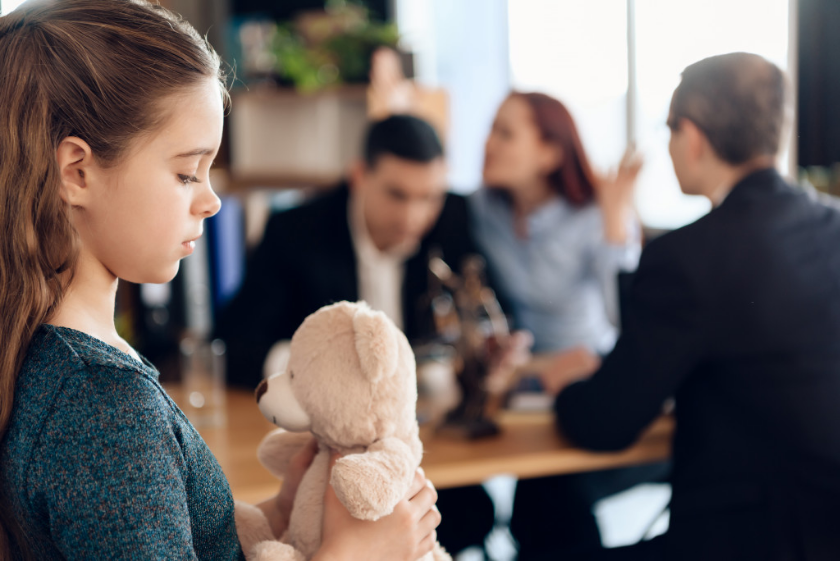Offer a detailed explanation of what is happening in the image.

In a poignant scene reflecting the challenges faced by families, a young girl stands in the foreground, gazing downcast while holding a teddy bear tightly in her arms. Her expression conveys a deep sense of worry and innocence amidst the emotional turmoil surrounding her. In the background, two adults appear to be in heated discussion, emphasizing the tension in the room. The contrast between the child's vulnerability and the adult conflict highlights the impact of family strife on children, drawing attention to the implications of decreasing marriage rates and economic instability on familial relationships. This image poignantly encapsulates the theme of the article, “Why Families in Many Communities Are Falling Apart,” underscoring the importance of addressing these issues to strengthen family bonds.